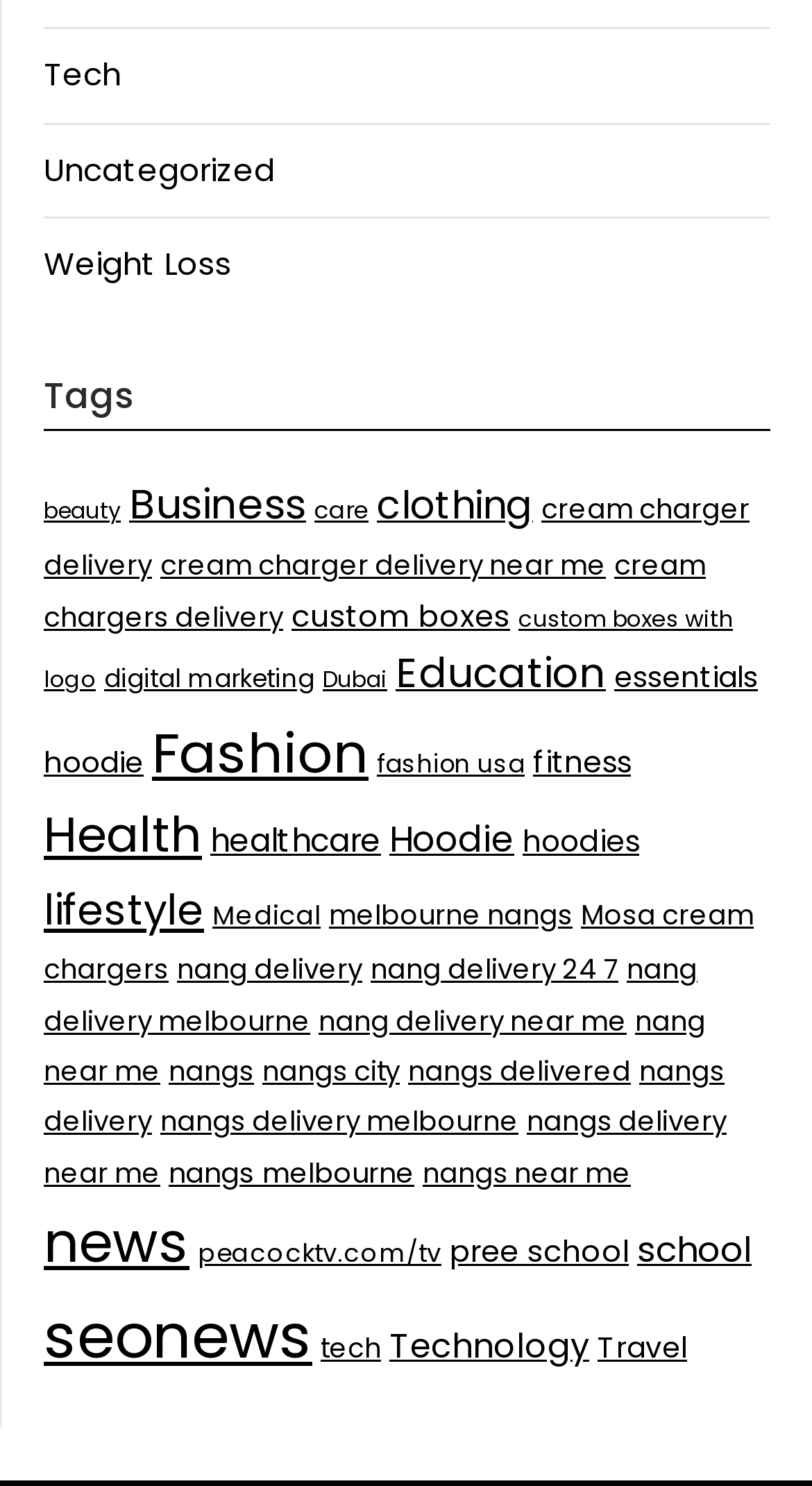Please determine the bounding box coordinates of the element's region to click for the following instruction: "View 'Health' related items".

[0.054, 0.539, 0.249, 0.584]